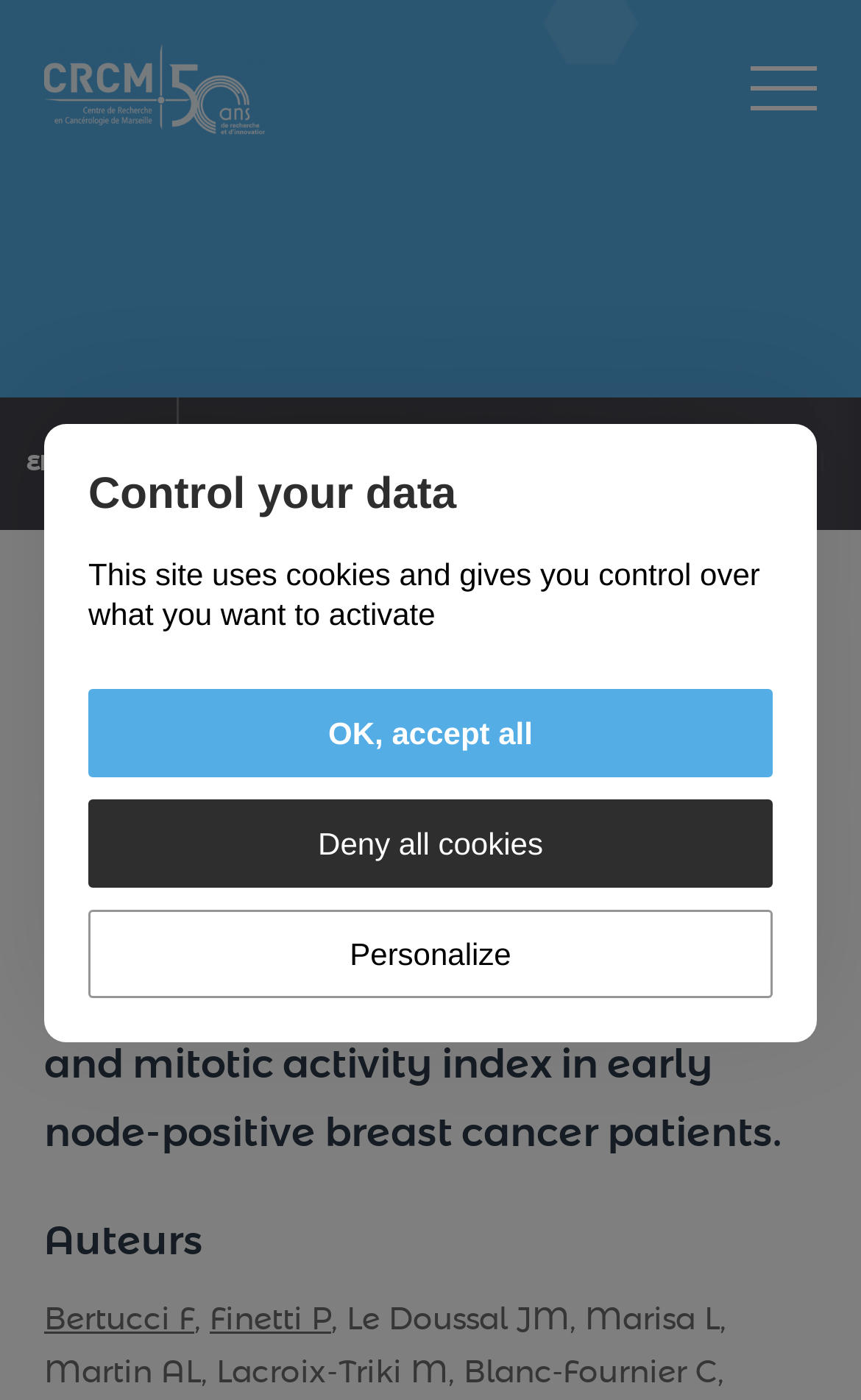What is the name of the journal? Based on the screenshot, please respond with a single word or phrase.

Annals of oncology